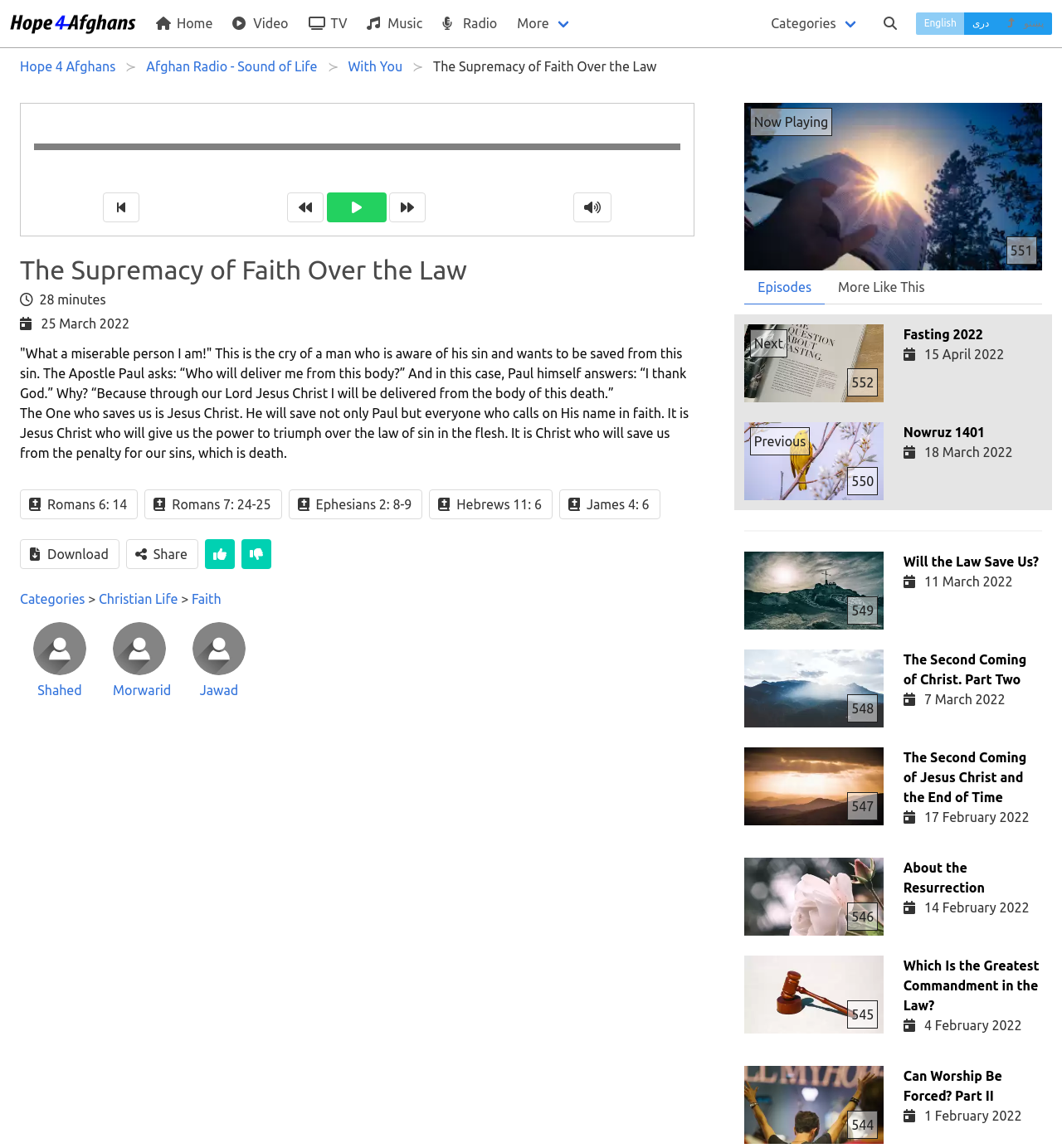What is the name of the speaker in the current episode?
Look at the image and respond with a one-word or short phrase answer.

Shahed Shahed